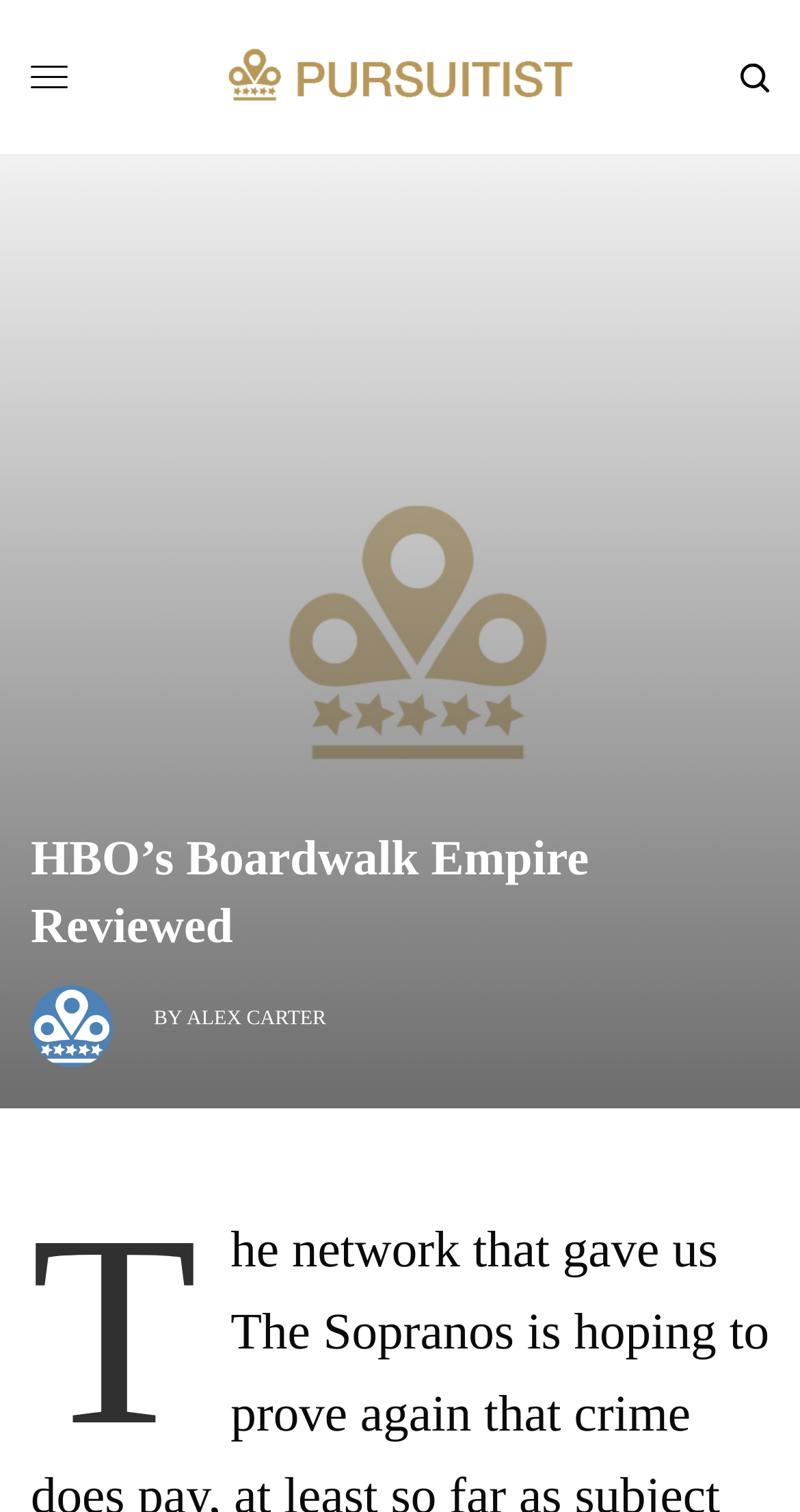Who is the author of the review?
Give a thorough and detailed response to the question.

I found a link element with the text 'ALEX CARTER' next to a 'BY' static text element, which indicates that ALEX CARTER is the author of the review.